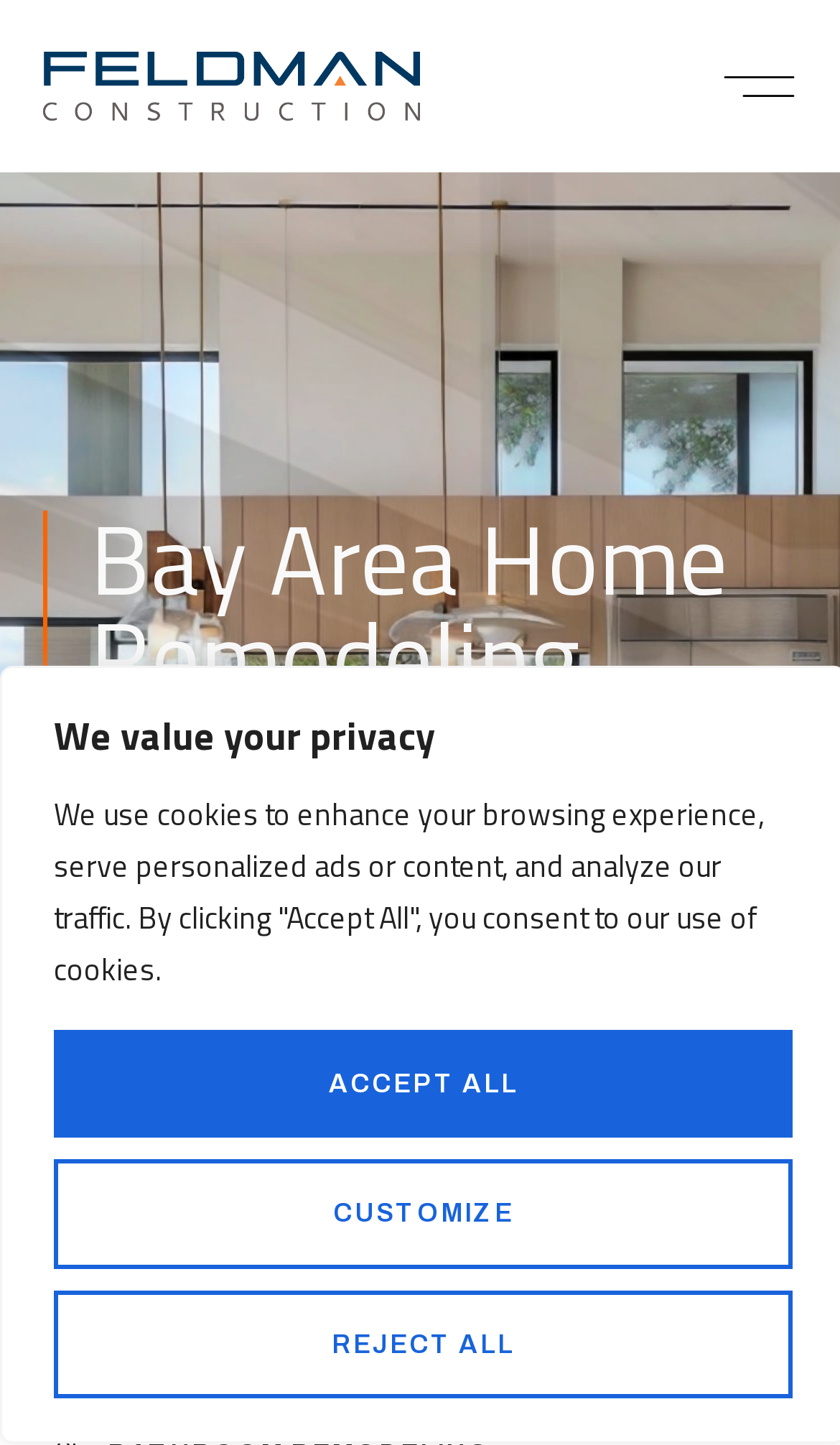Provide a comprehensive caption for the webpage.

The webpage is about Feldman Construction, a company specializing in kitchen and bathroom remodeling, home renovations, design and build, and new construction. 

At the top right corner, there are three buttons: "Customize", "Reject All", and "Accept All", each with its corresponding text. 

On the top left side, there is a link, but its content is not specified. 

A menu toggle button is located at the top right corner, which is not expanded. When expanded, it reveals a heading that reads "Bay Area Home Remodeling Company". Below the heading, there is a call-to-action link "GET STARTED TODAY". 

Further down, there are two more links: "HOME RENOVATION" and "KITCHEN REMODELING", which are likely navigation links to other sections of the website.